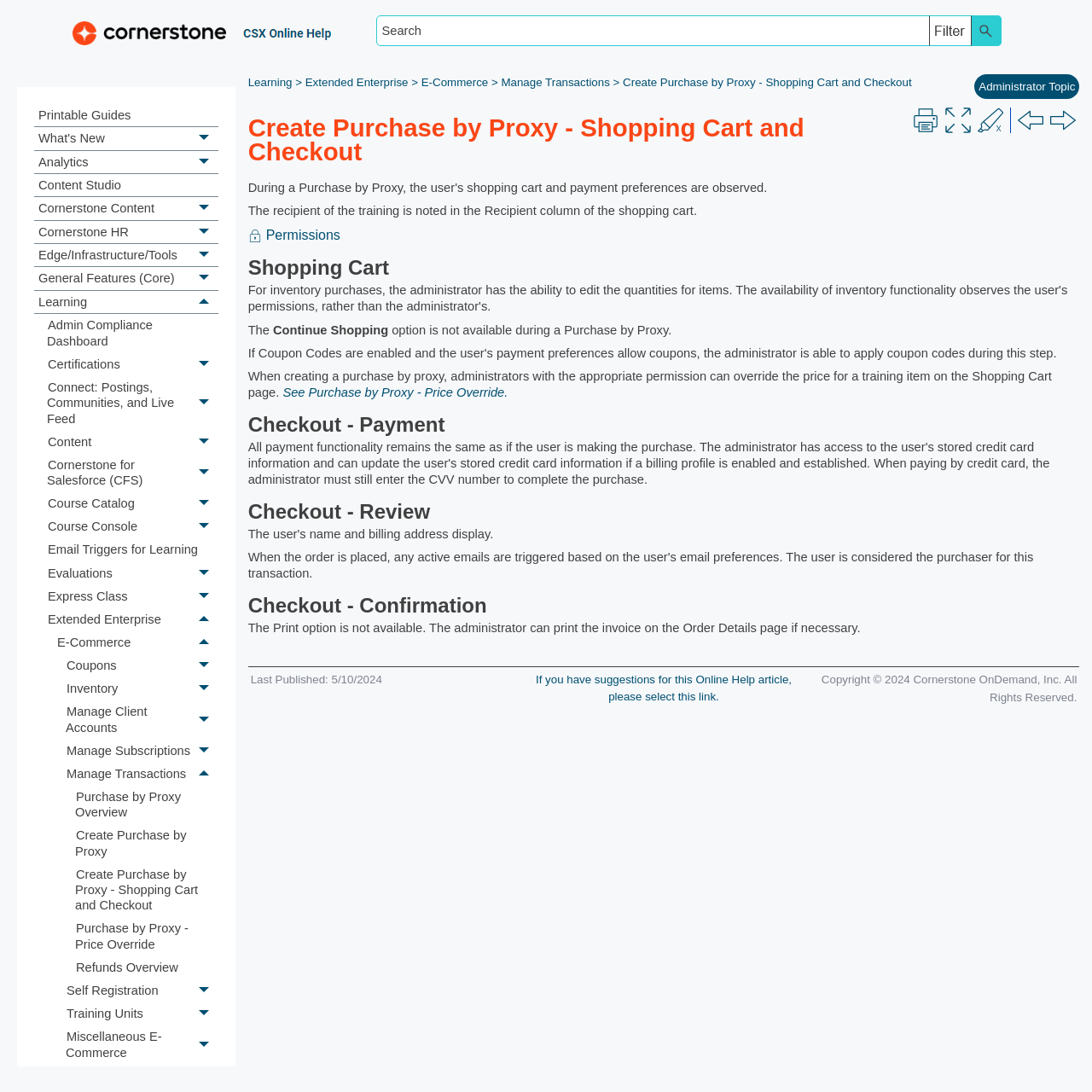Provide the bounding box coordinates for the UI element that is described by this text: "Admin Compliance Dashboard". The coordinates should be in the form of four float numbers between 0 and 1: [left, top, right, bottom].

[0.04, 0.287, 0.2, 0.323]